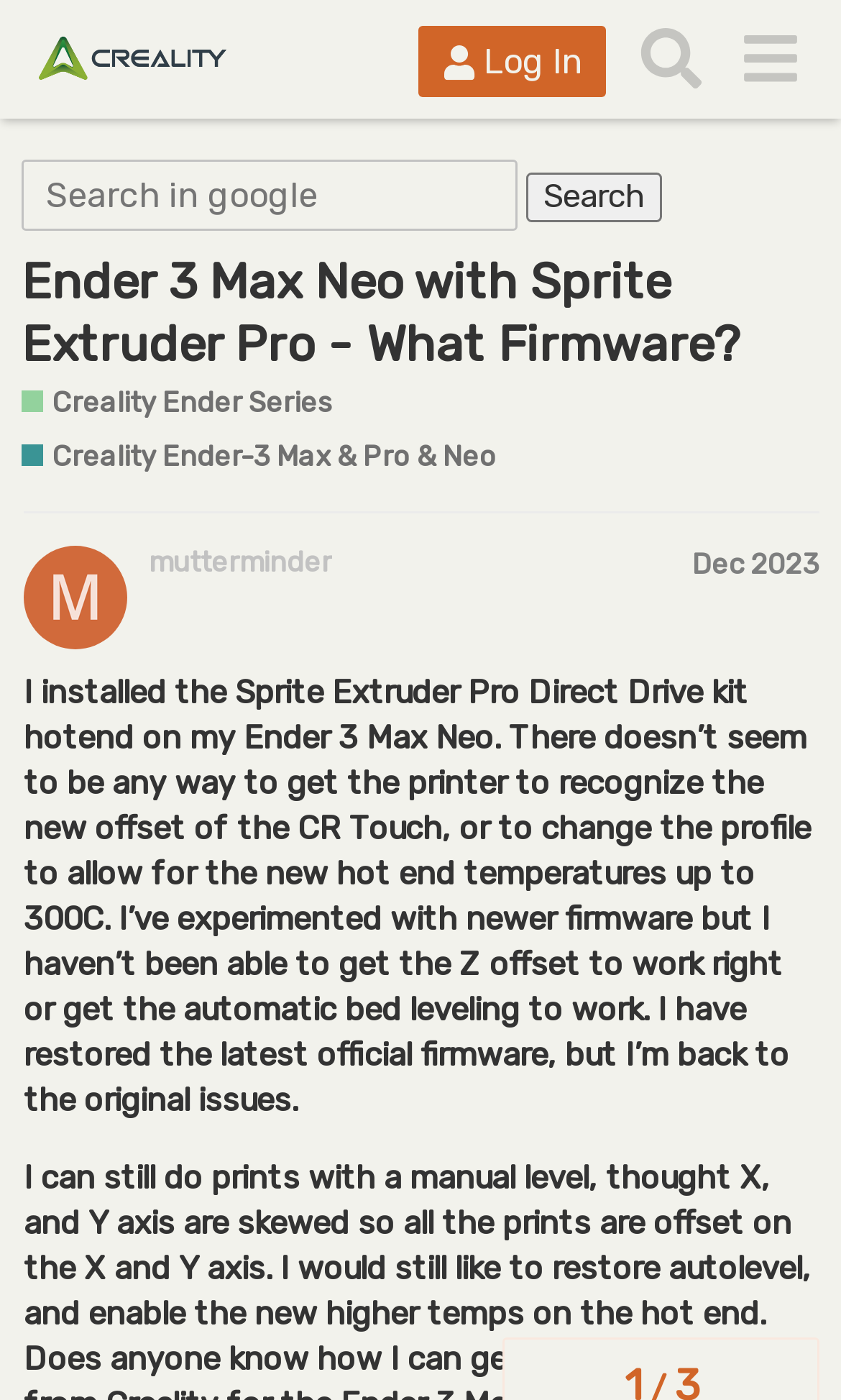Please determine the bounding box coordinates of the area that needs to be clicked to complete this task: 'Search in the forum'. The coordinates must be four float numbers between 0 and 1, formatted as [left, top, right, bottom].

[0.741, 0.007, 0.858, 0.077]